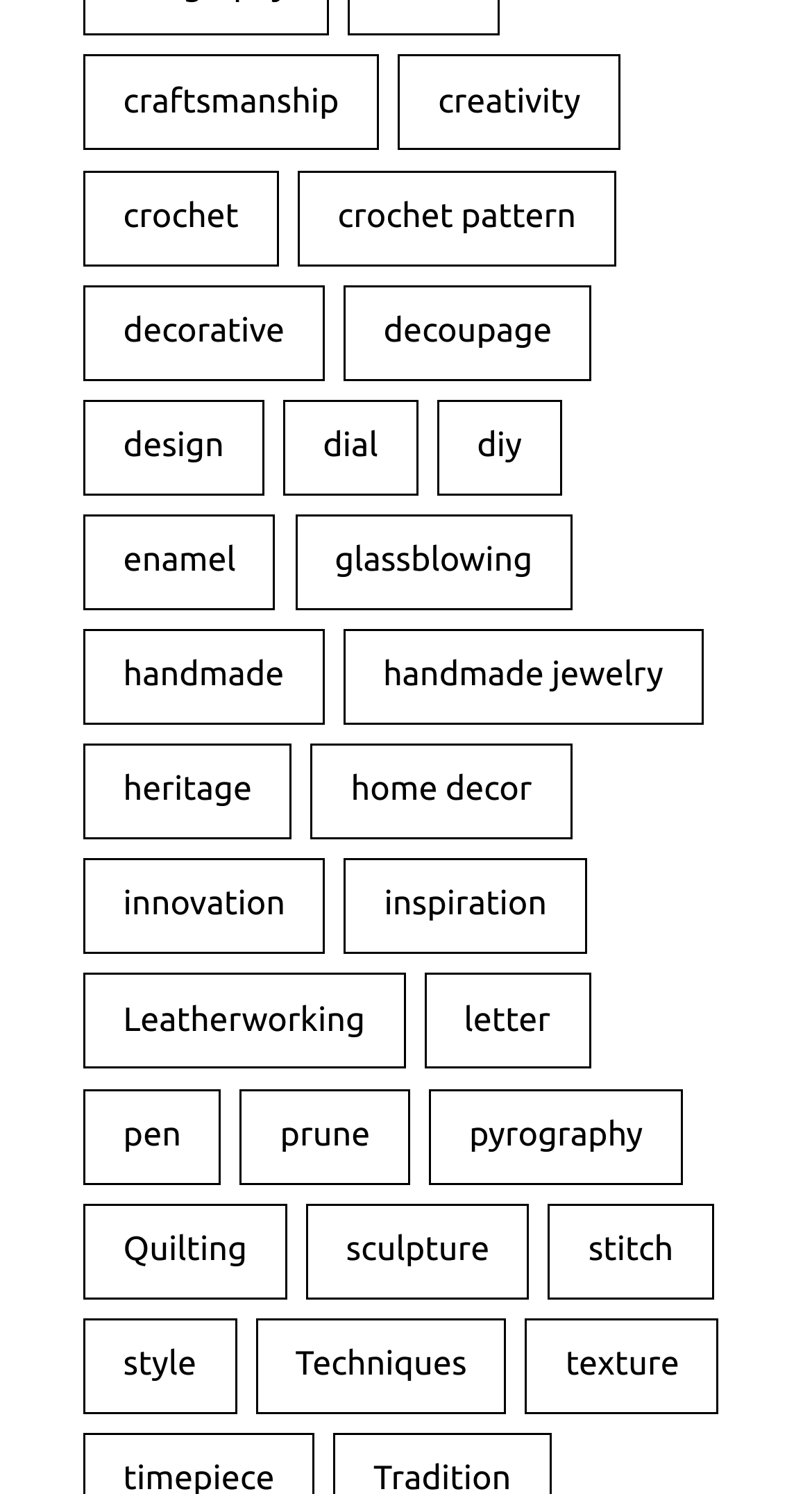Please find the bounding box coordinates of the element that needs to be clicked to perform the following instruction: "Learn about pyrography". The bounding box coordinates should be four float numbers between 0 and 1, represented as [left, top, right, bottom].

[0.528, 0.728, 0.841, 0.793]